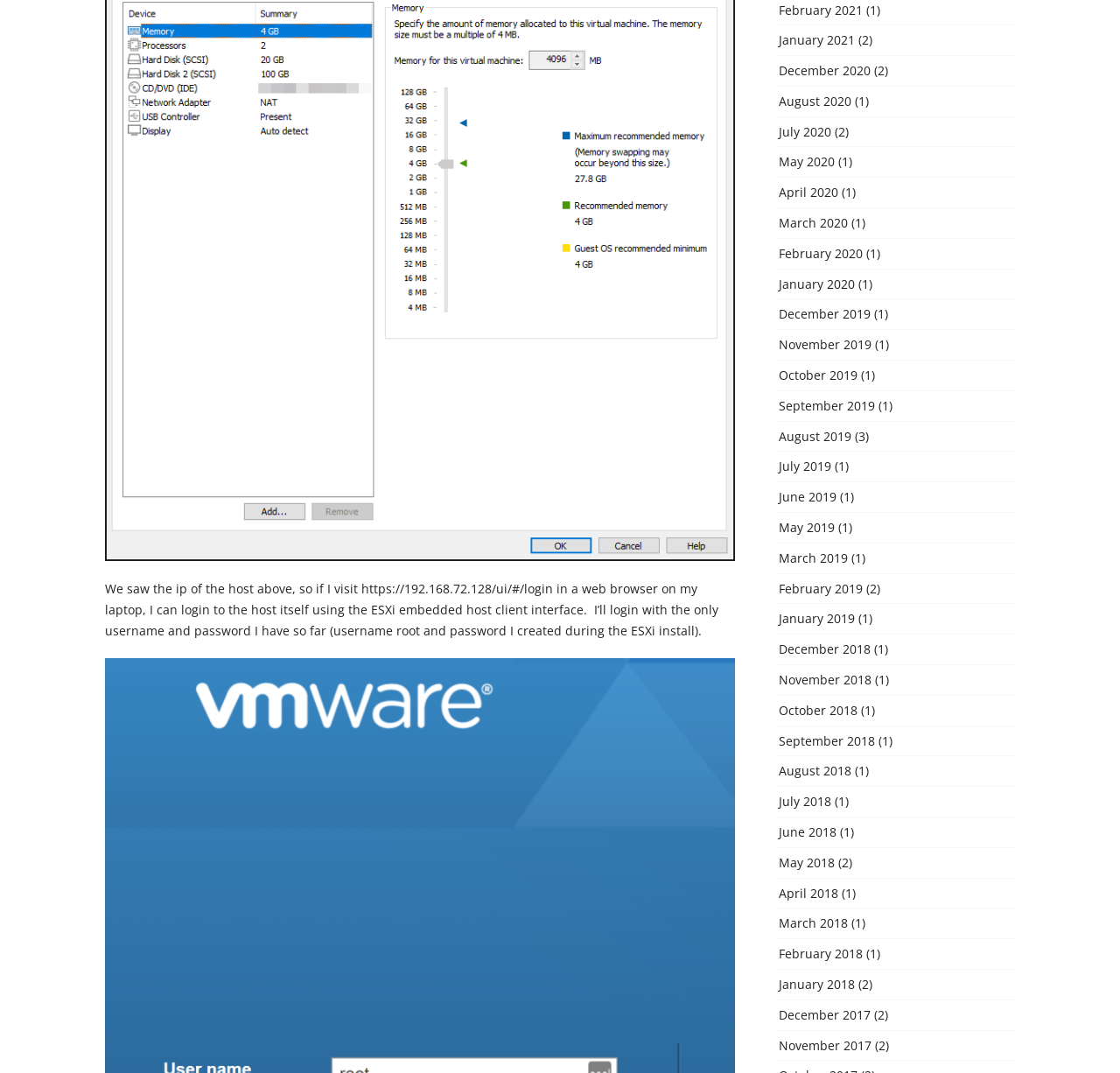What is the purpose of visiting the URL 'https://192.168.72.128/ui/#/login'?
Refer to the image and provide a one-word or short phrase answer.

To login to the host